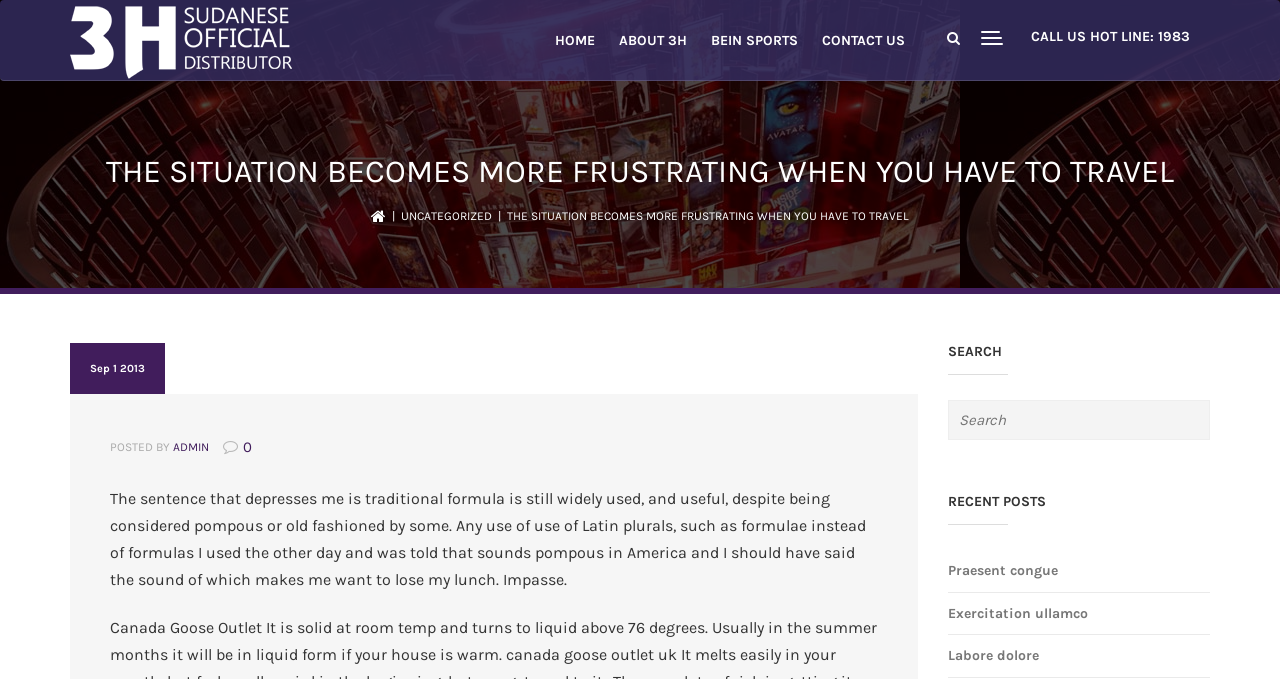Identify the bounding box coordinates of the section that should be clicked to achieve the task described: "Click the logo".

[0.055, 0.004, 0.248, 0.122]